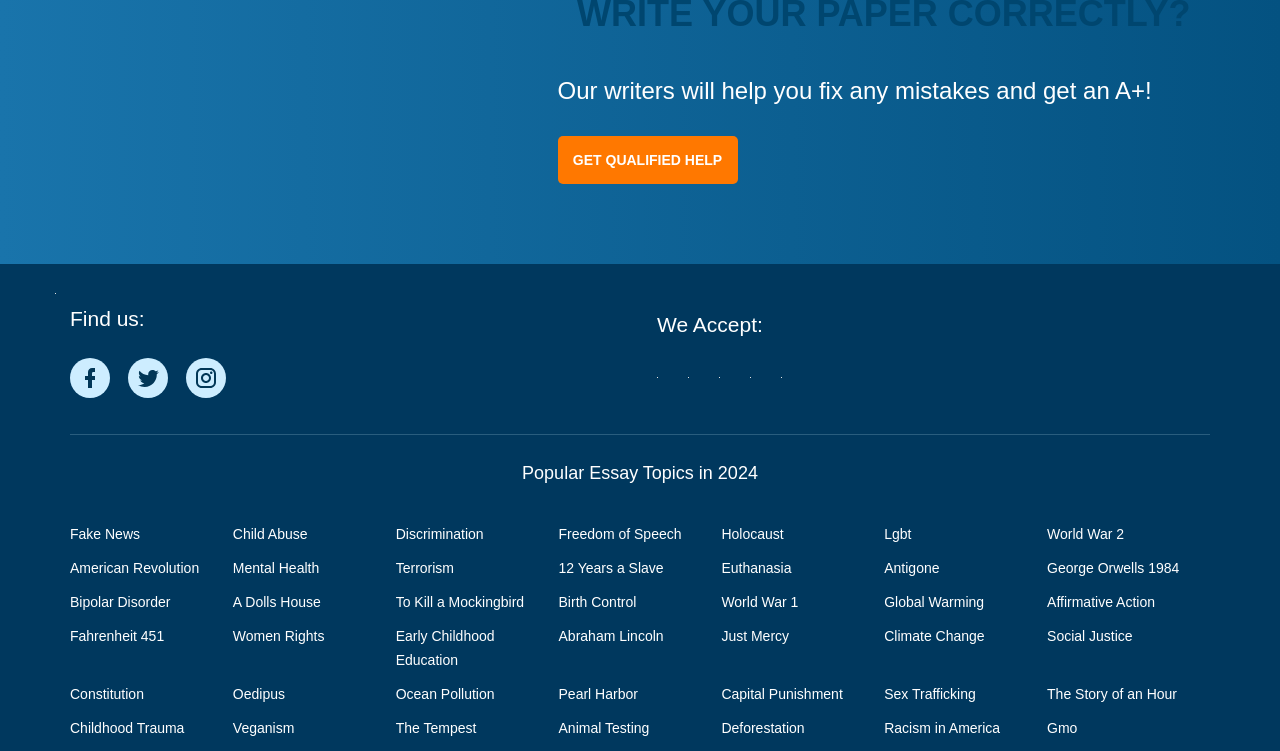Please give a succinct answer to the question in one word or phrase:
Is there a separator on the webpage?

Yes